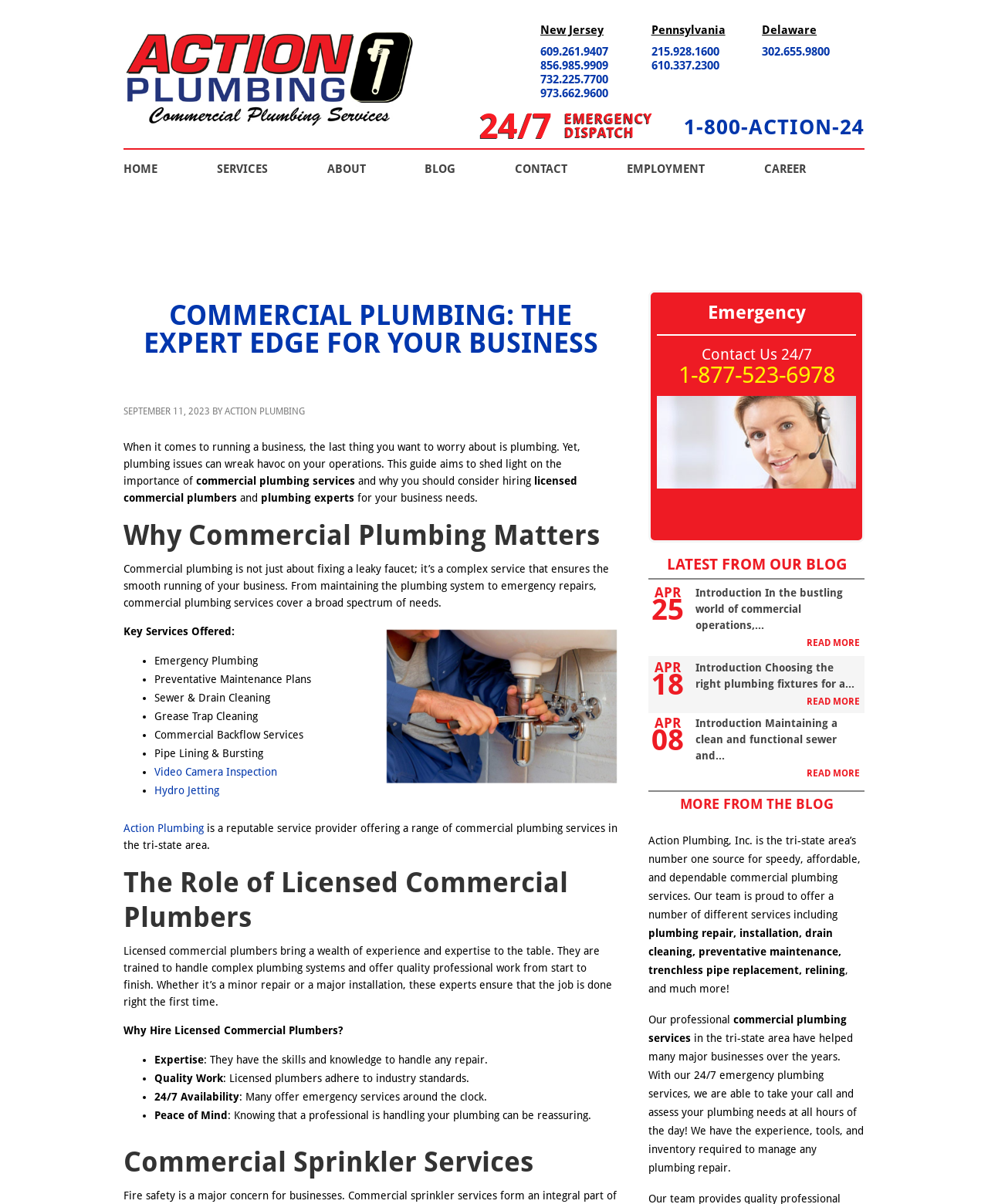Analyze and describe the webpage in a detailed narrative.

This webpage is about commercial plumbing services provided by Action Plumbing. At the top, there is a navigation menu with links to different sections of the website, including "HOME", "SERVICES", "ABOUT", "BLOG", "CONTACT", and "EMPLOYMENT". Below the navigation menu, there is a section with the company's contact information, including phone numbers for different regions.

The main content of the webpage is divided into several sections. The first section has a heading "COMMERCIAL PLUMBING: THE EXPERT EDGE FOR YOUR BUSINESS" and discusses the importance of commercial plumbing services for businesses. It highlights the need for licensed commercial plumbers to ensure the smooth running of business operations.

The next section is titled "Why Commercial Plumbing Matters" and explains the scope of commercial plumbing services, including emergency repairs, maintenance, and installation. There is an image of plumbing installation and repair services in this section.

The following section lists the key services offered by Action Plumbing, including emergency plumbing, preventative maintenance plans, sewer and drain cleaning, and more. Each service is marked with a bullet point.

The webpage then discusses the role of licensed commercial plumbers, highlighting their expertise, quality of work, 24/7 availability, and ability to provide peace of mind to business owners.

There is also a section on commercial sprinkler services, but it does not contain any detailed information.

On the right side of the webpage, there is a section with an emergency contact number and a link to place a service call. Below this section, there is a heading "LATEST FROM OUR BLOG" with a brief introduction to a blog post and a link to read more.

Throughout the webpage, there are several calls-to-action, including links to contact Action Plumbing, place a service call, and read more about their services.